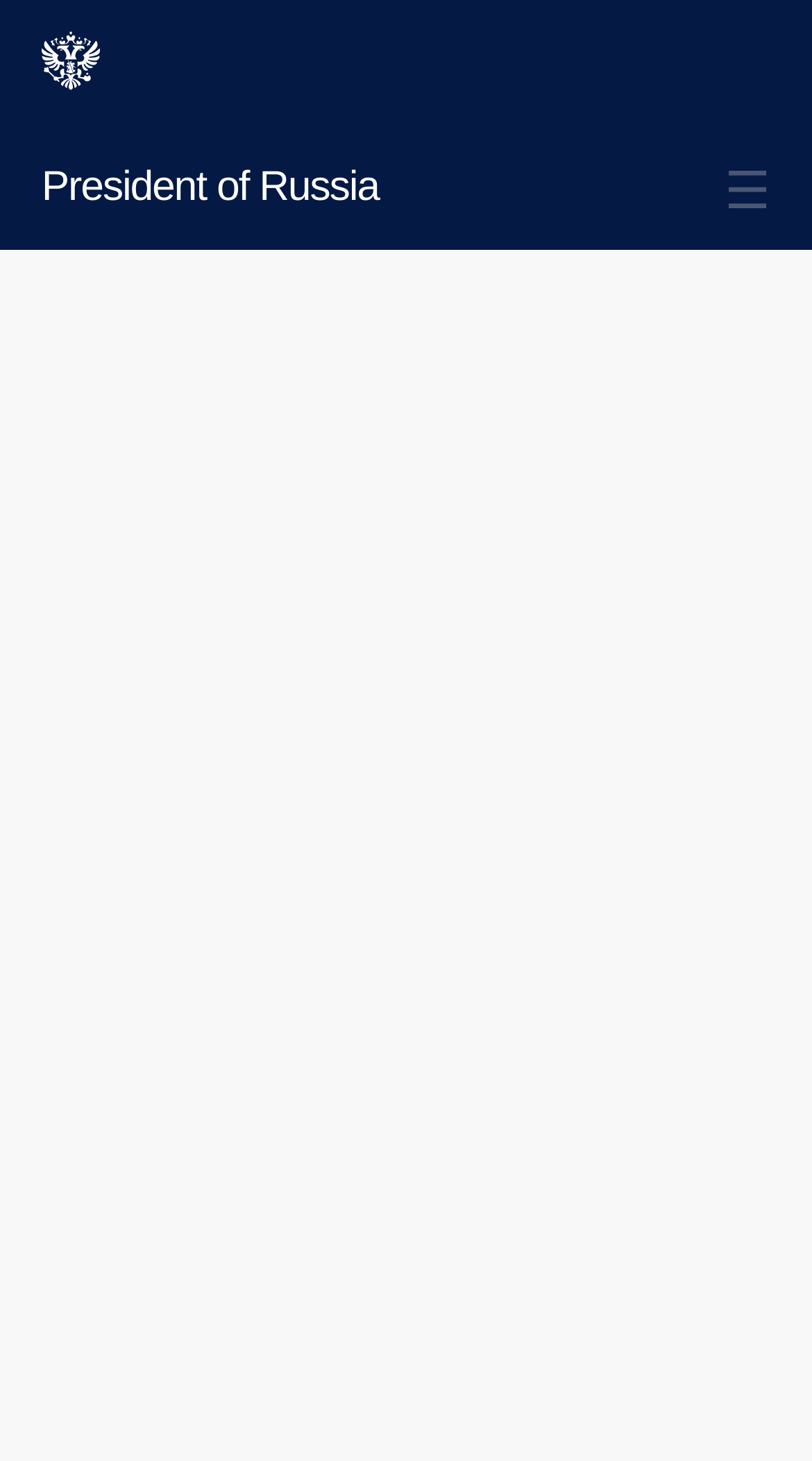Predict the bounding box for the UI component with the following description: "President of Russia".

[0.0, 0.0, 1.0, 0.171]